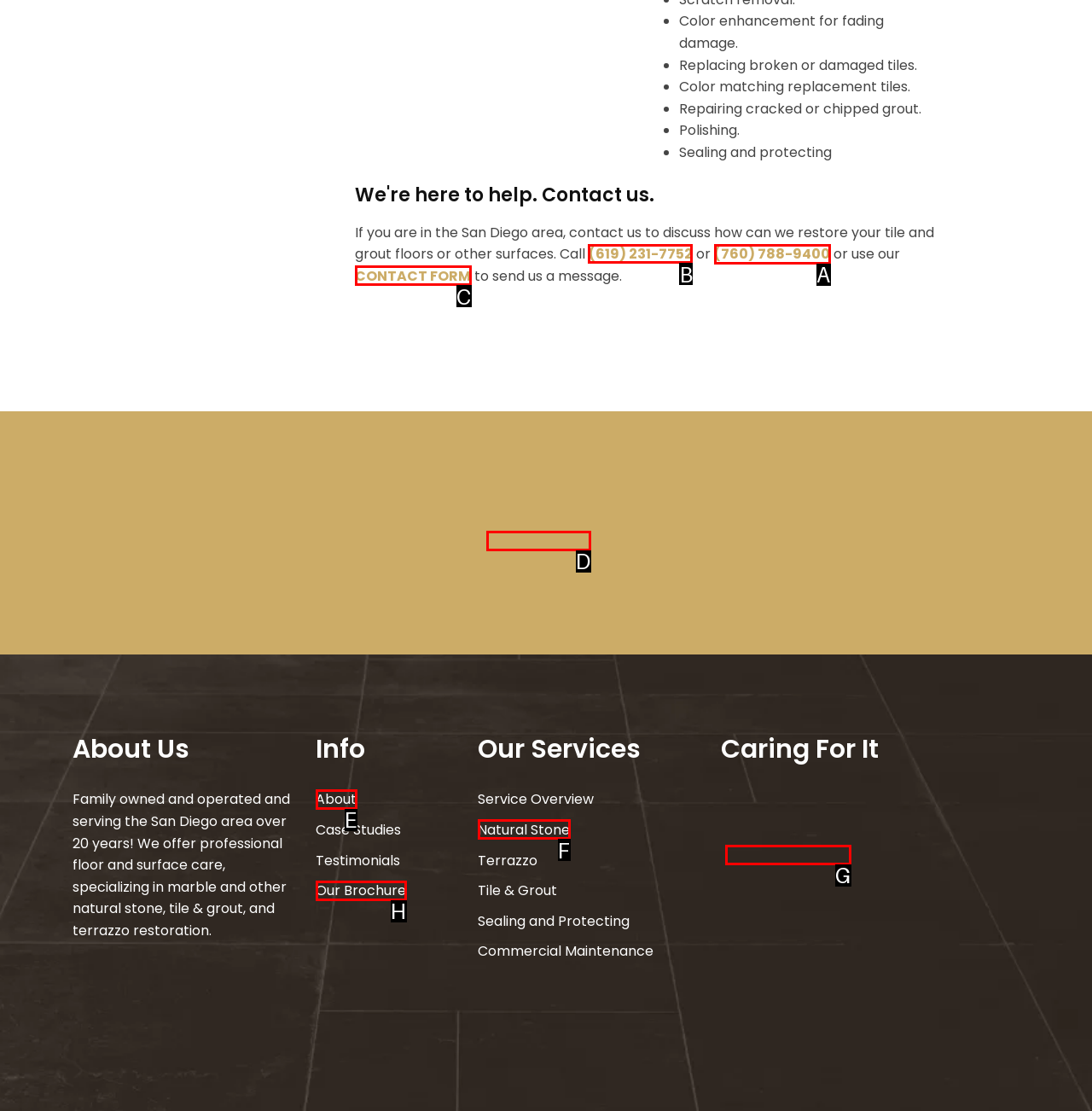Find the option you need to click to complete the following instruction: Call (619) 231-7752 for tile and grout restoration services
Answer with the corresponding letter from the choices given directly.

B